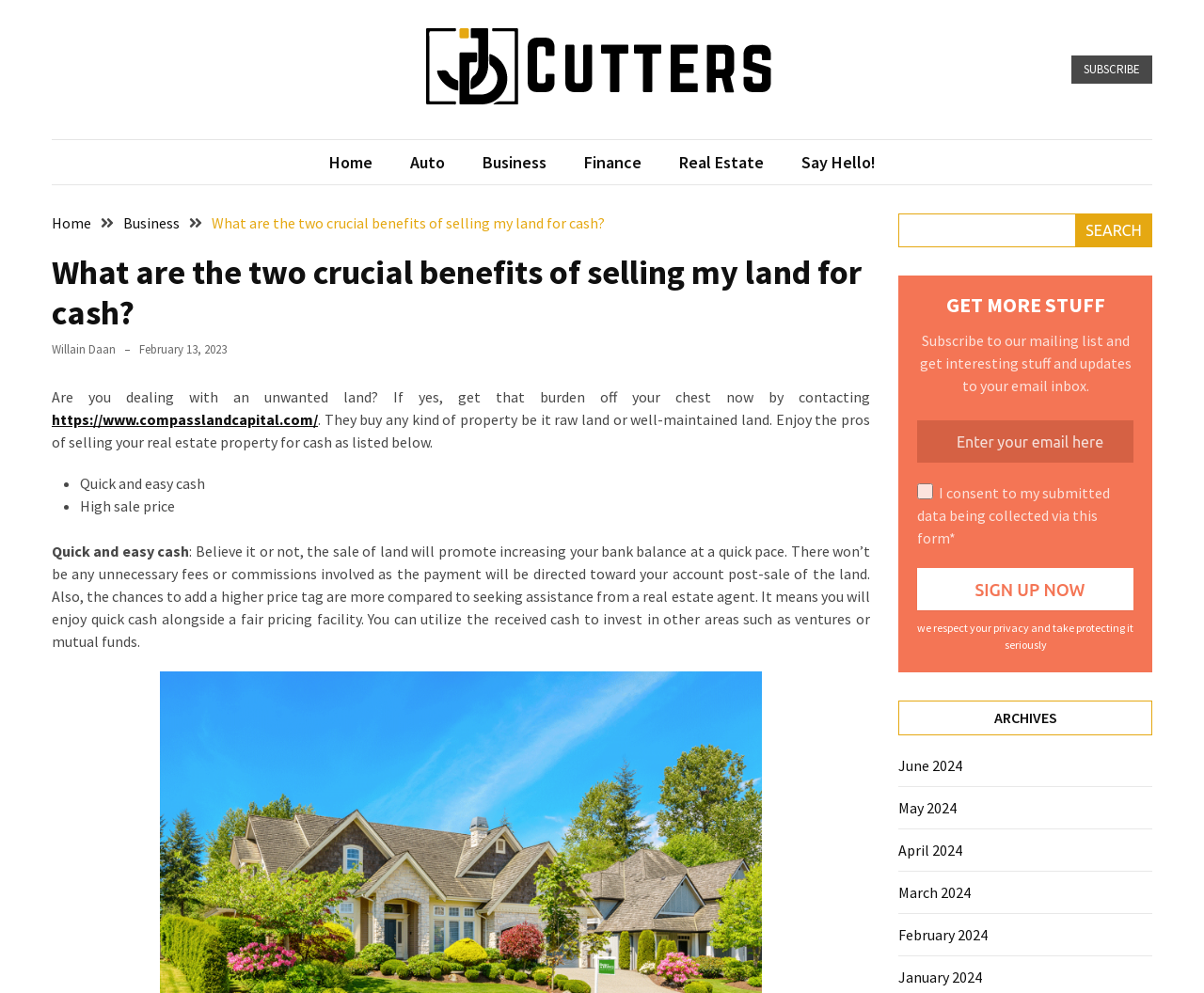What are the two crucial benefits of selling land for cash?
Please respond to the question with as much detail as possible.

The webpage lists two crucial benefits of selling land for cash, which are quick and easy cash and high sale price. This is mentioned in the main content of the webpage, where it explains that selling land for cash can provide quick cash and a higher sale price compared to seeking assistance from a real estate agent.